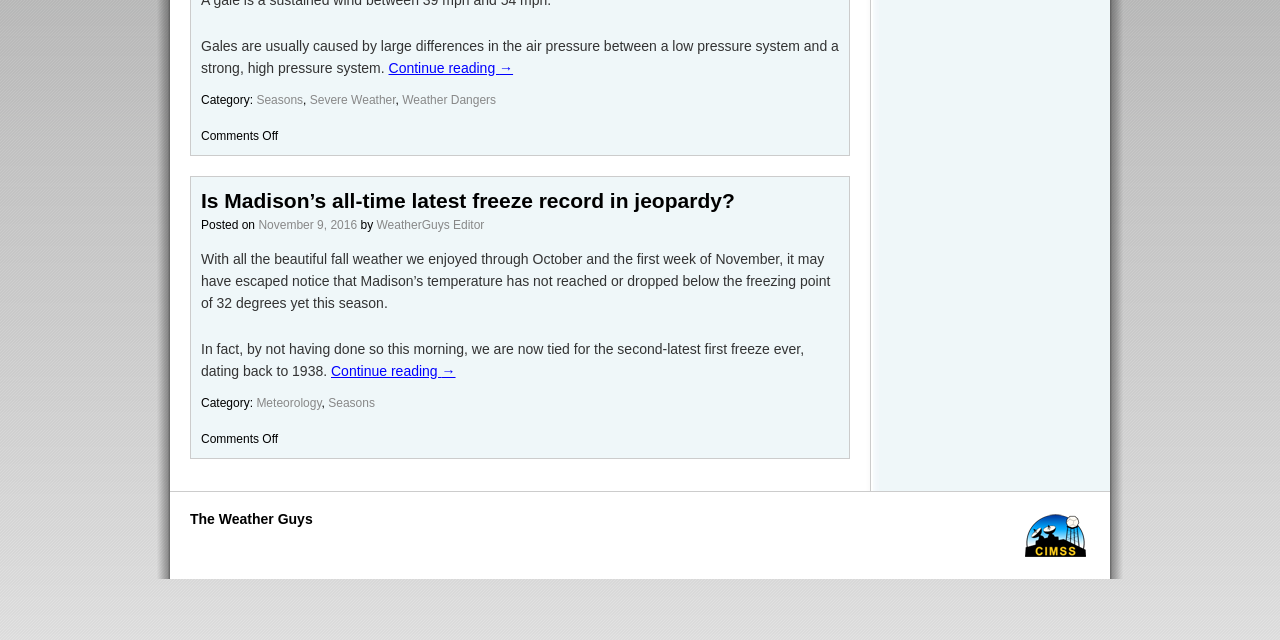Bounding box coordinates are specified in the format (top-left x, top-left y, bottom-right x, bottom-right y). All values are floating point numbers bounded between 0 and 1. Please provide the bounding box coordinate of the region this sentence describes: Meteorology

[0.2, 0.619, 0.251, 0.64]